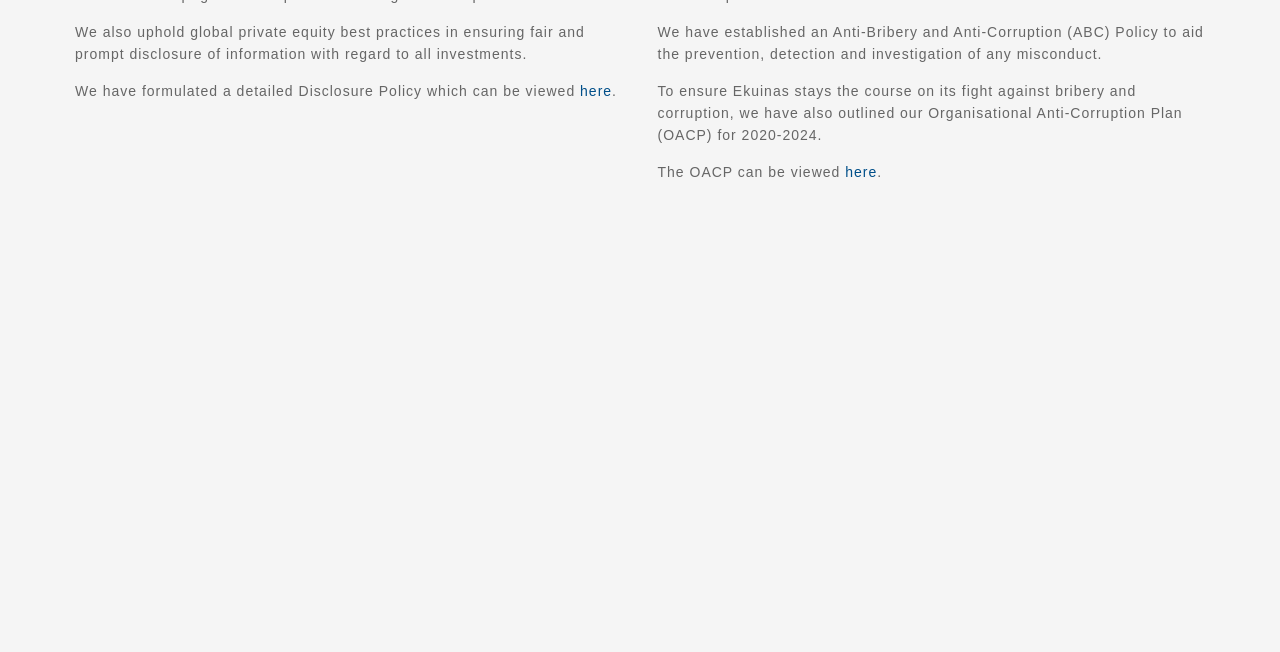Give a one-word or phrase response to the following question: What is the name of the company?

Ekuinas